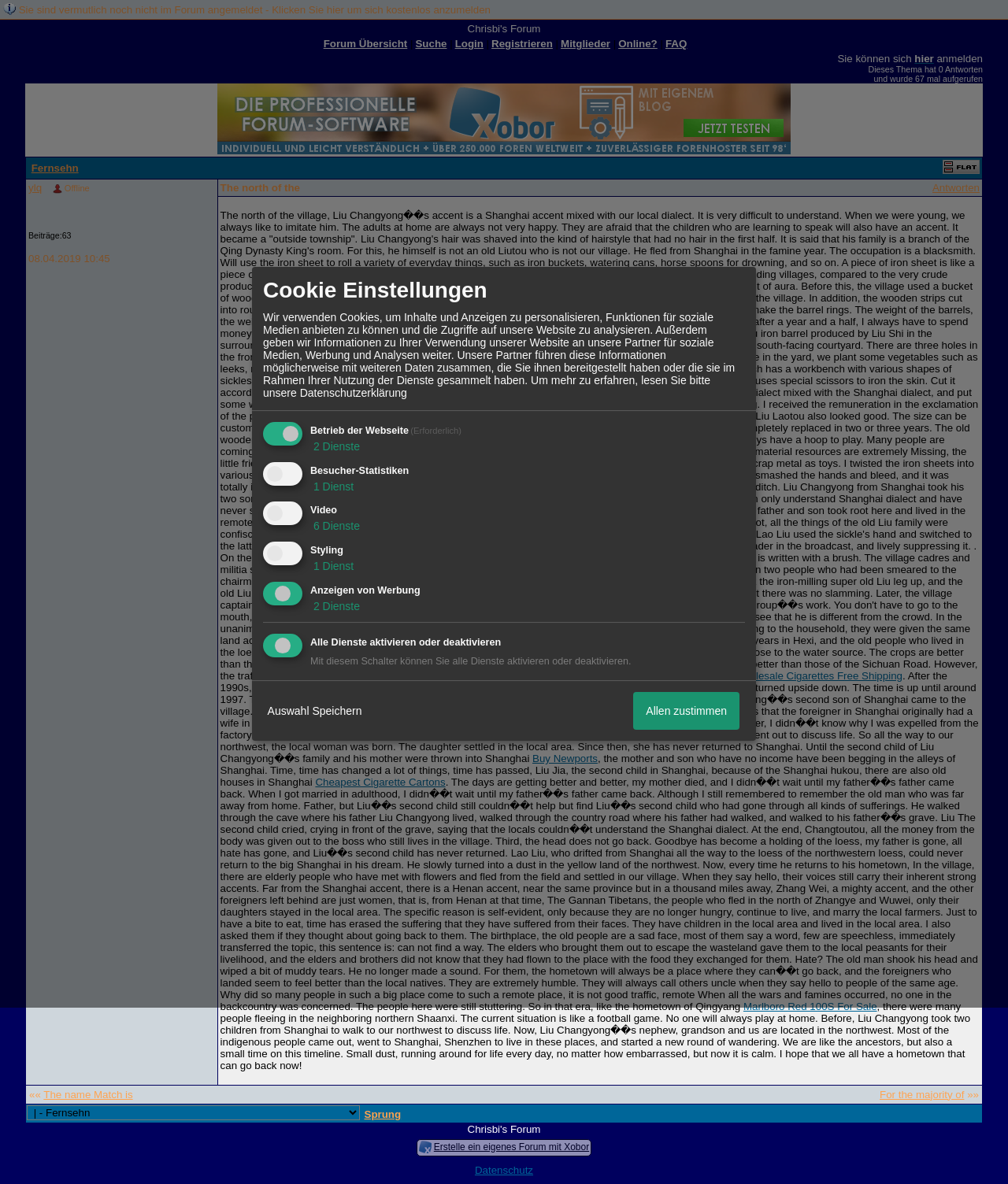Reply to the question with a single word or phrase:
What is the name of the village where Liu Changyong lives?

Shili Ba Village